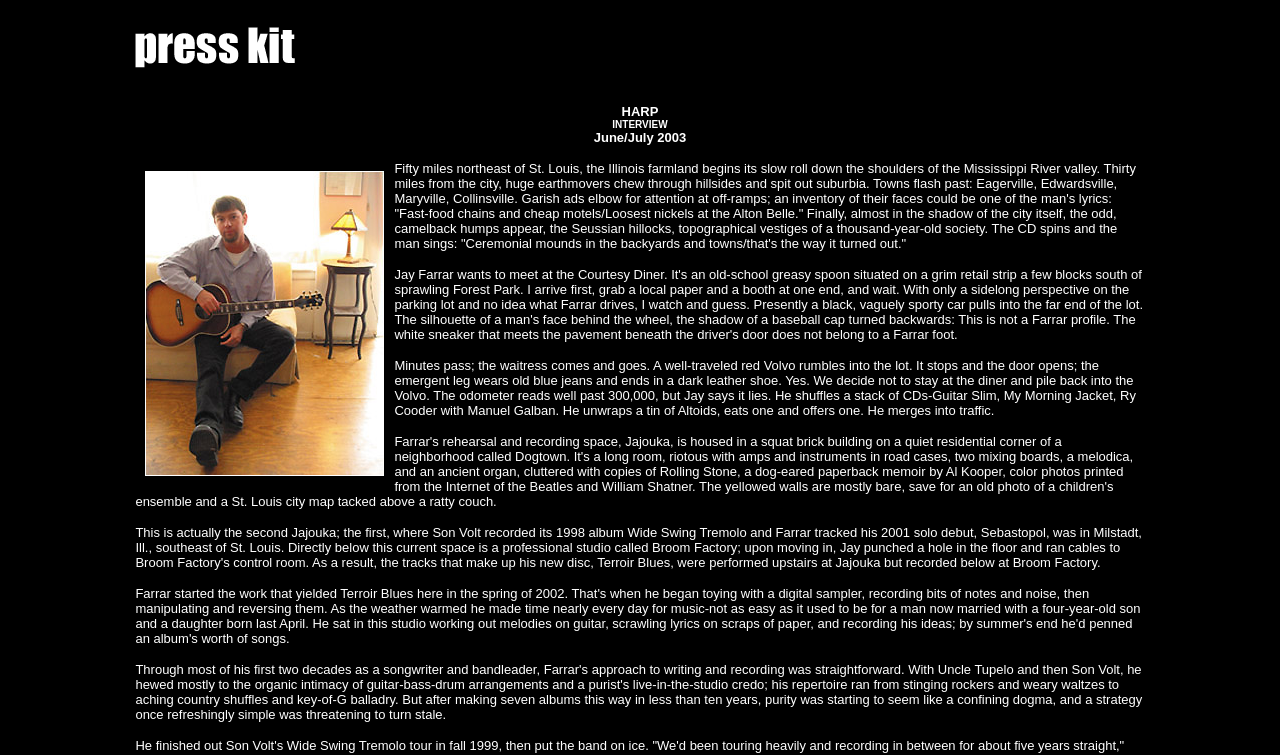Articulate a complete and detailed caption of the webpage elements.

The webpage is about Jay Farrar, with a focus on his music and lyrics. At the top of the page, there is a blank layout table row and cell, followed by another row and cell with a small image on the left side. Below this, there is a larger image on the left side, accompanied by a table with a single row and cell containing another image.

To the right of the larger image, there are two blocks of text. The first block quotes lyrics from a song, describing a scene with "fast-food chains and cheap motels" and "ceremonial mounds in the backyards and towns." The second block of text is a passage of prose, describing a scene where the narrator and others leave a diner and get into a well-traveled red Volvo, driven by Jay Farrar. The passage mentions Jay's music tastes and offers a glimpse into his personality.

Overall, the webpage appears to be a blog post or article about Jay Farrar, featuring his music and lyrics, as well as a personal anecdote about him.